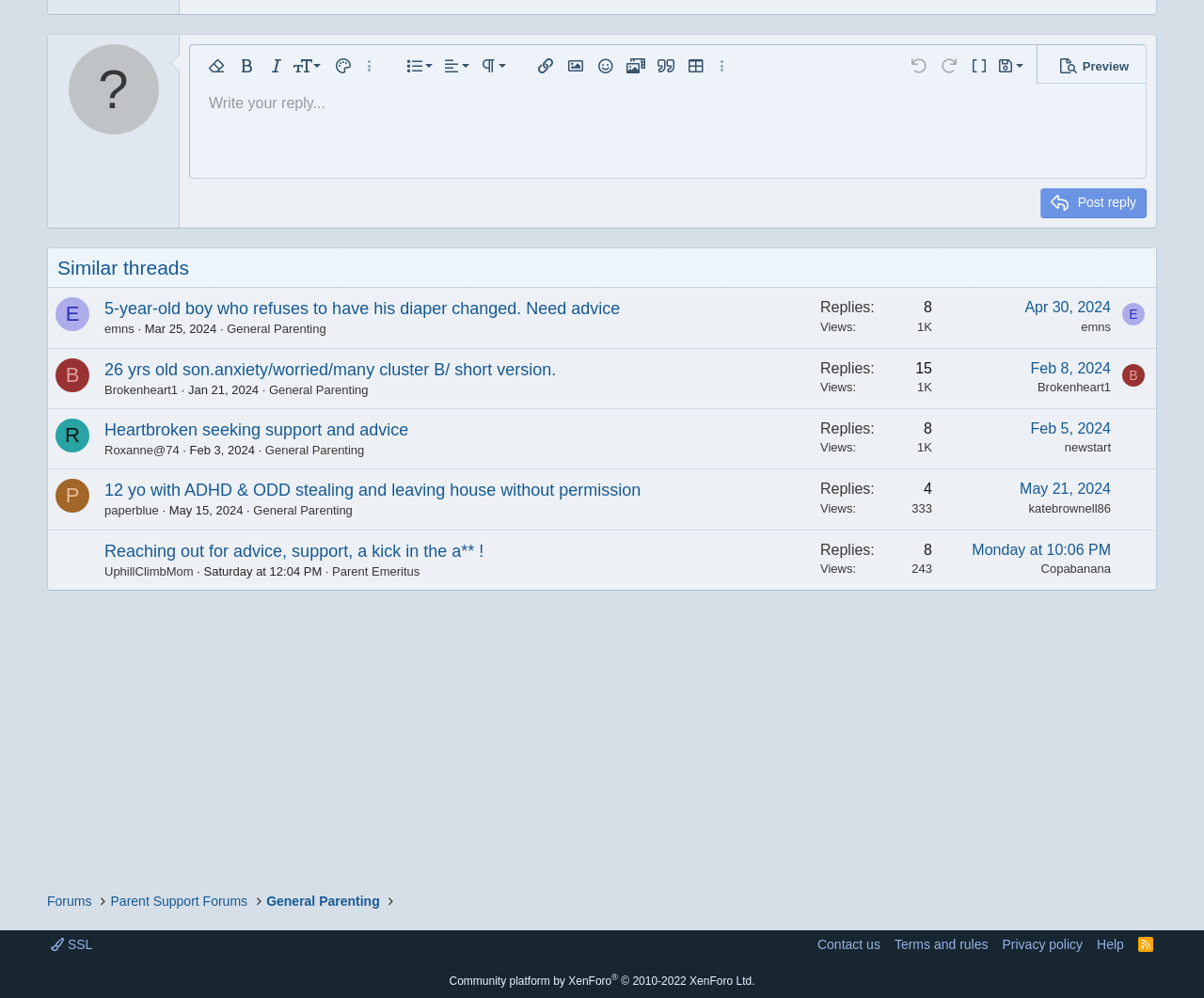Using the given description, provide the bounding box coordinates formatted as (top-left x, top-left y, bottom-right x, bottom-right y), with all values being floating point numbers between 0 and 1. Description: Heartbroken seeking support and advice

[0.087, 0.421, 0.339, 0.44]